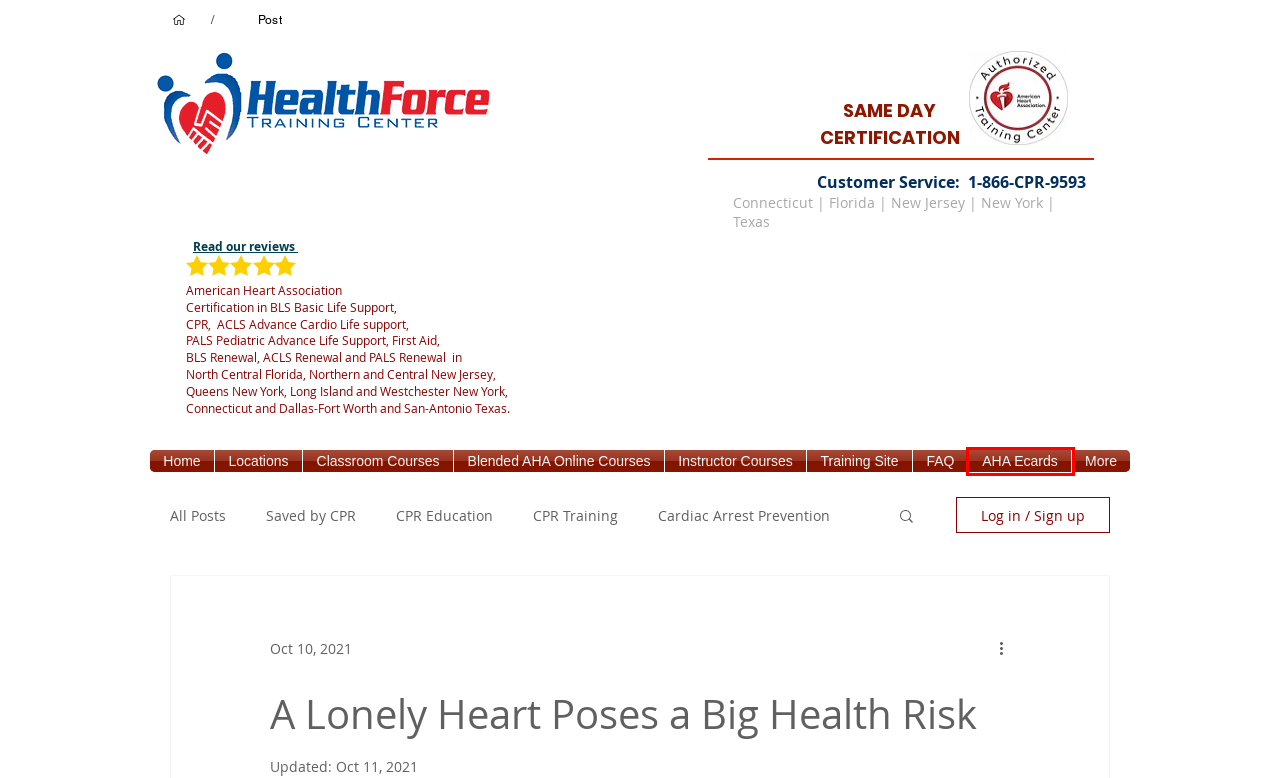You have a screenshot showing a webpage with a red bounding box highlighting an element. Choose the webpage description that best fits the new webpage after clicking the highlighted element. The descriptions are:
A. FAQ | HealthForce Training Center
B. Blended Aha Online Courses | HealthForce Training Center
C. PALS Certification
D. BLS Certification
E. ACLS Certification
F. AHA Ecards | Florida, New York, New Jersey, Connecticut, Texas| HealthForce Training Center
G. Client Reviews | Florida, New York, New Jersey, Connecticut | HealthForce
H. Saved by CPR

F